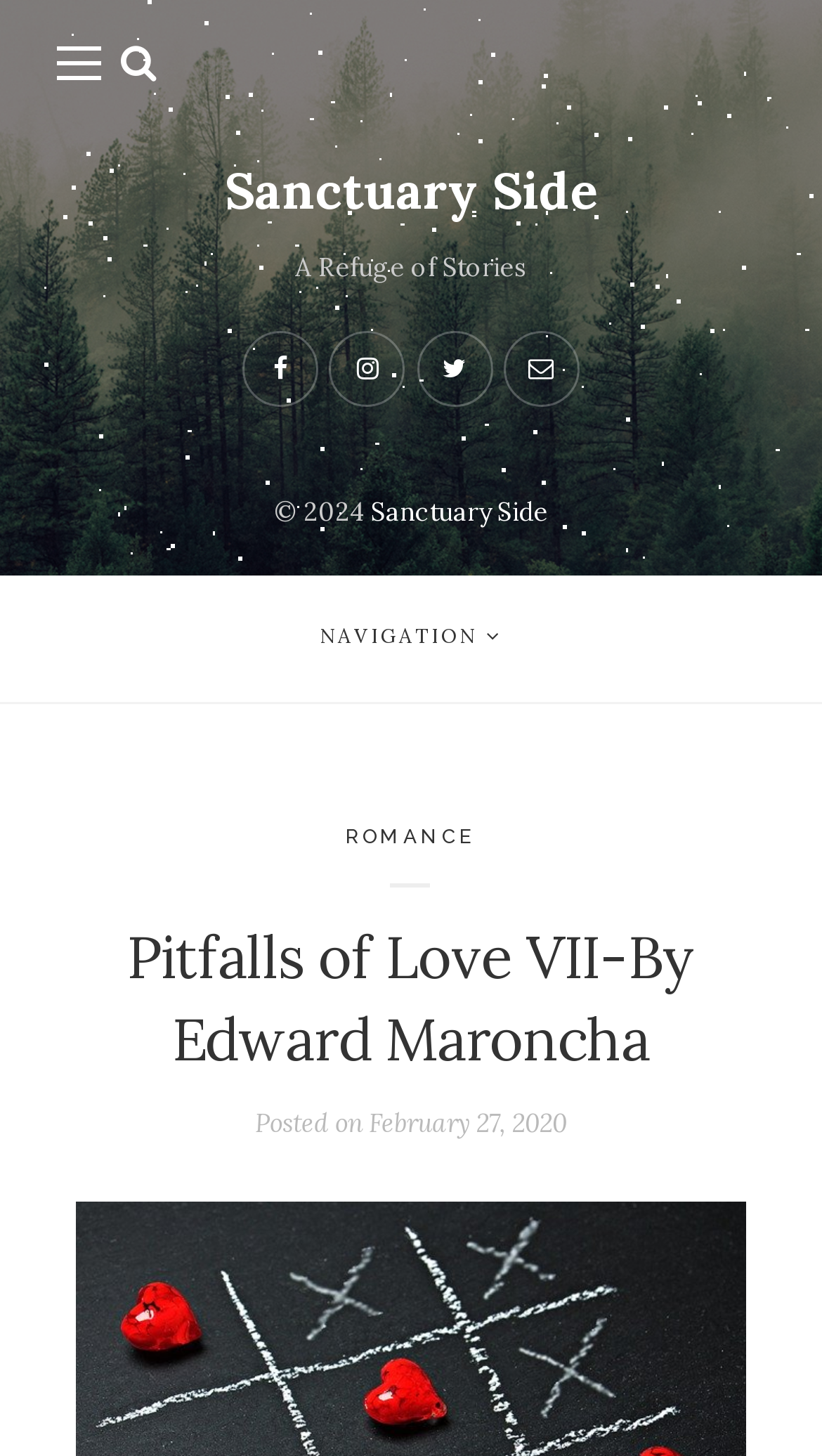Answer the question briefly using a single word or phrase: 
What is the name of the story?

Pitfalls of Love VII